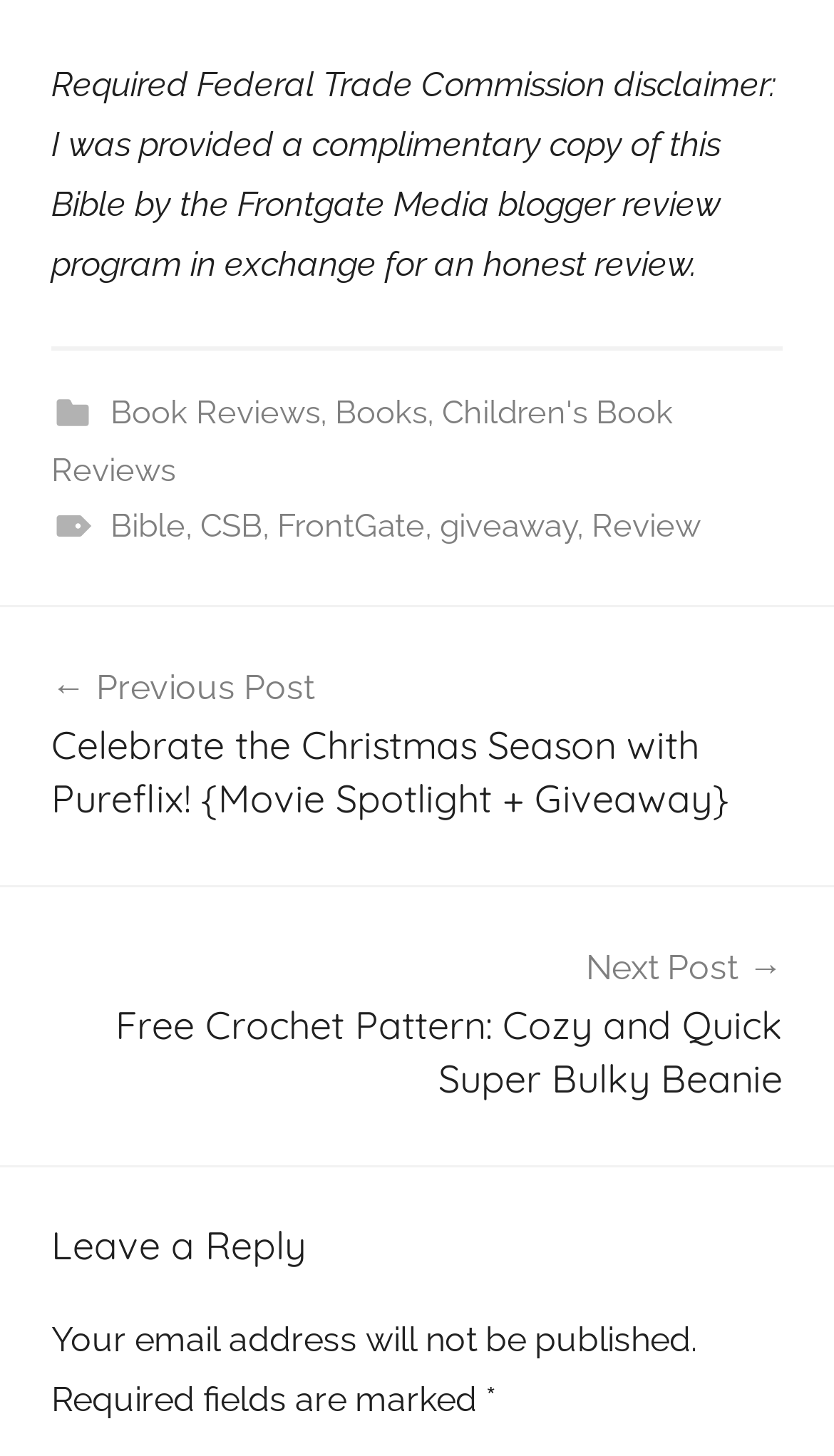Find the bounding box coordinates for the HTML element specified by: "Book Reviews".

[0.132, 0.271, 0.383, 0.297]